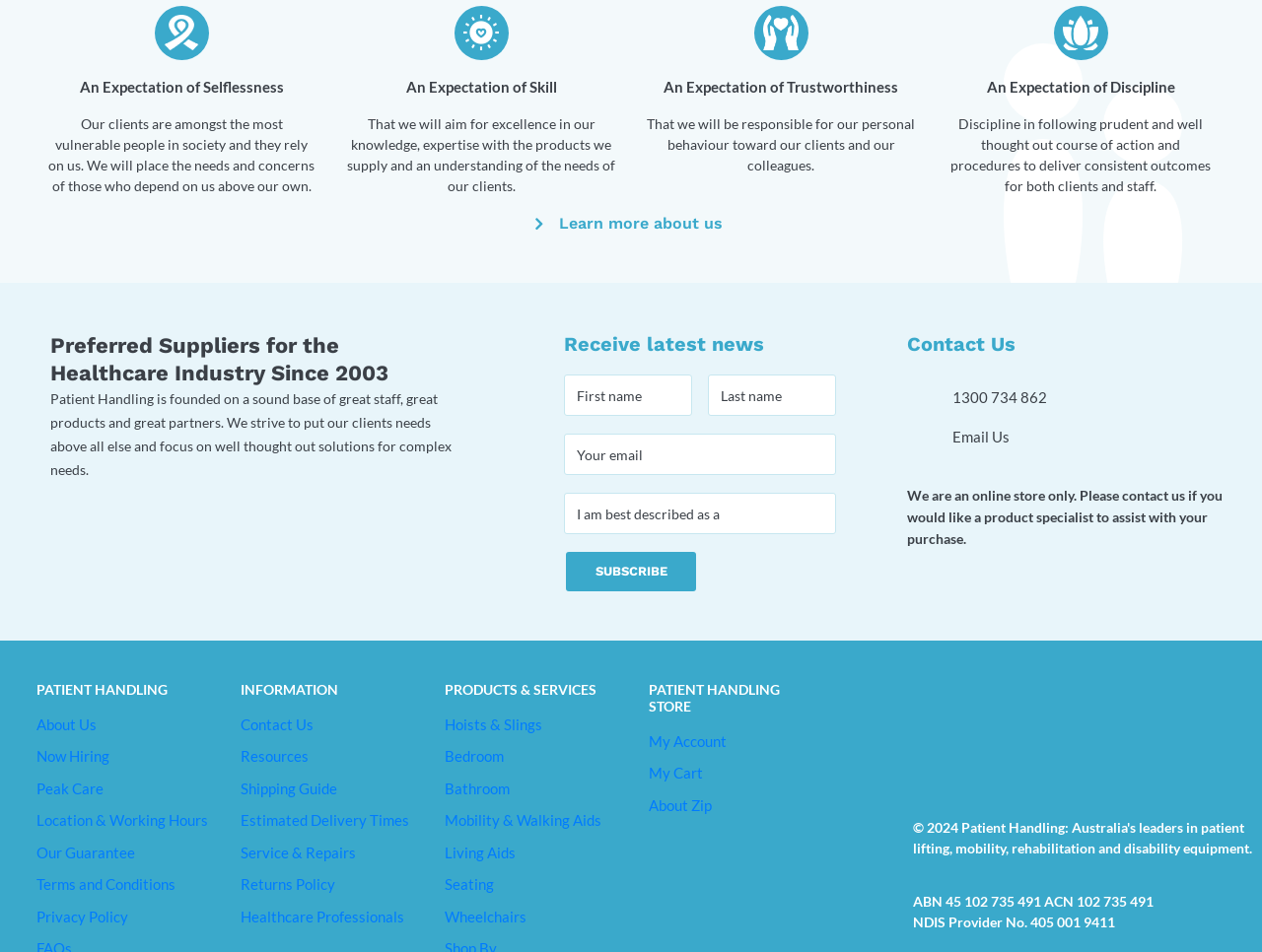Identify the bounding box coordinates of the area you need to click to perform the following instruction: "View products and services".

[0.353, 0.752, 0.43, 0.77]